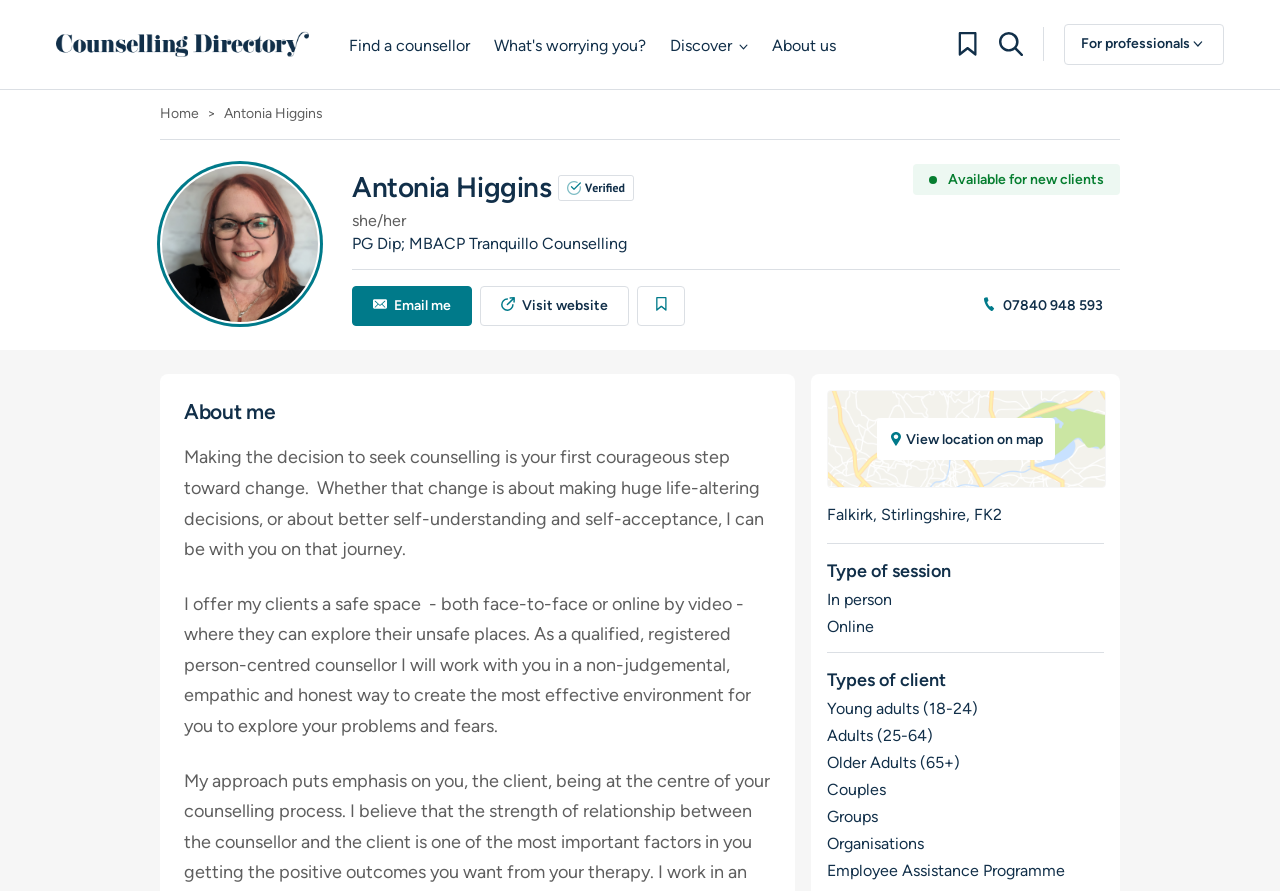Give a one-word or short phrase answer to the question: 
What is the purpose of the 'Verified Professional' badge?

To indicate verification